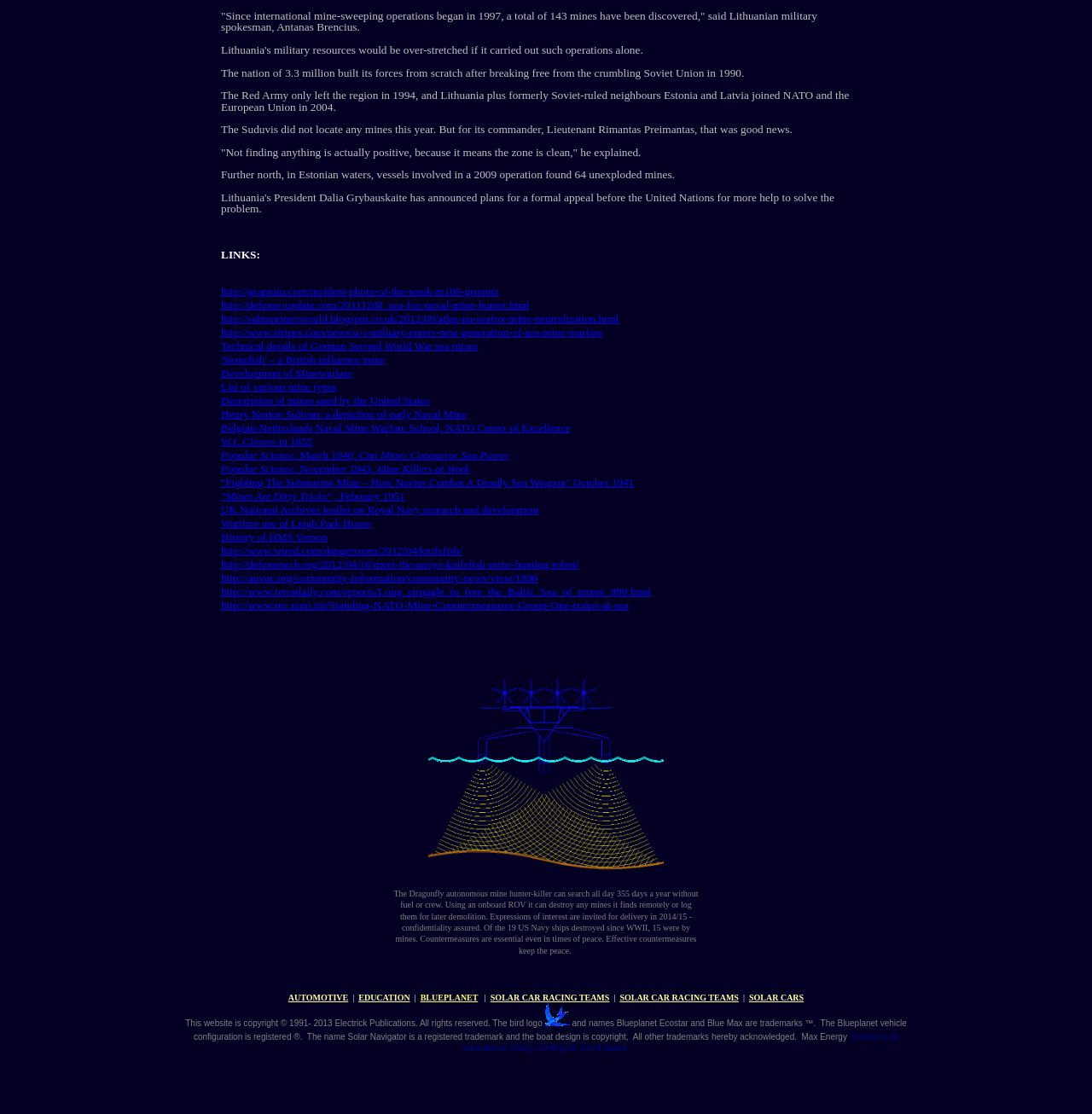Please determine the bounding box coordinates of the element to click in order to execute the following instruction: "Click the link 'SOLAR CARS'". The coordinates should be four float numbers between 0 and 1, specified as [left, top, right, bottom].

[0.686, 0.891, 0.736, 0.899]